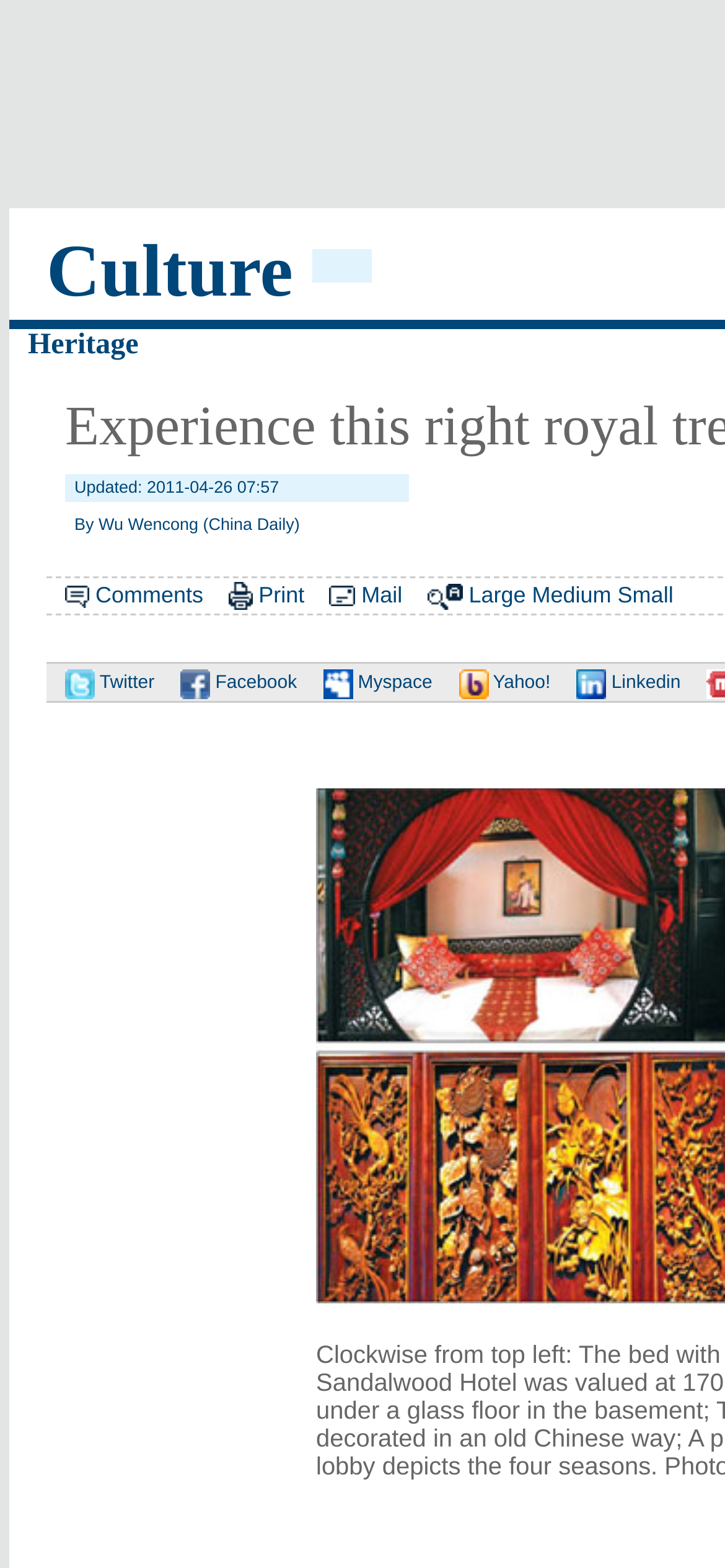Look at the image and write a detailed answer to the question: 
What are the available font sizes on this webpage?

The webpage has links to 'Large', 'Medium', and 'Small' font sizes, which suggests that users can adjust the font size to their preference.